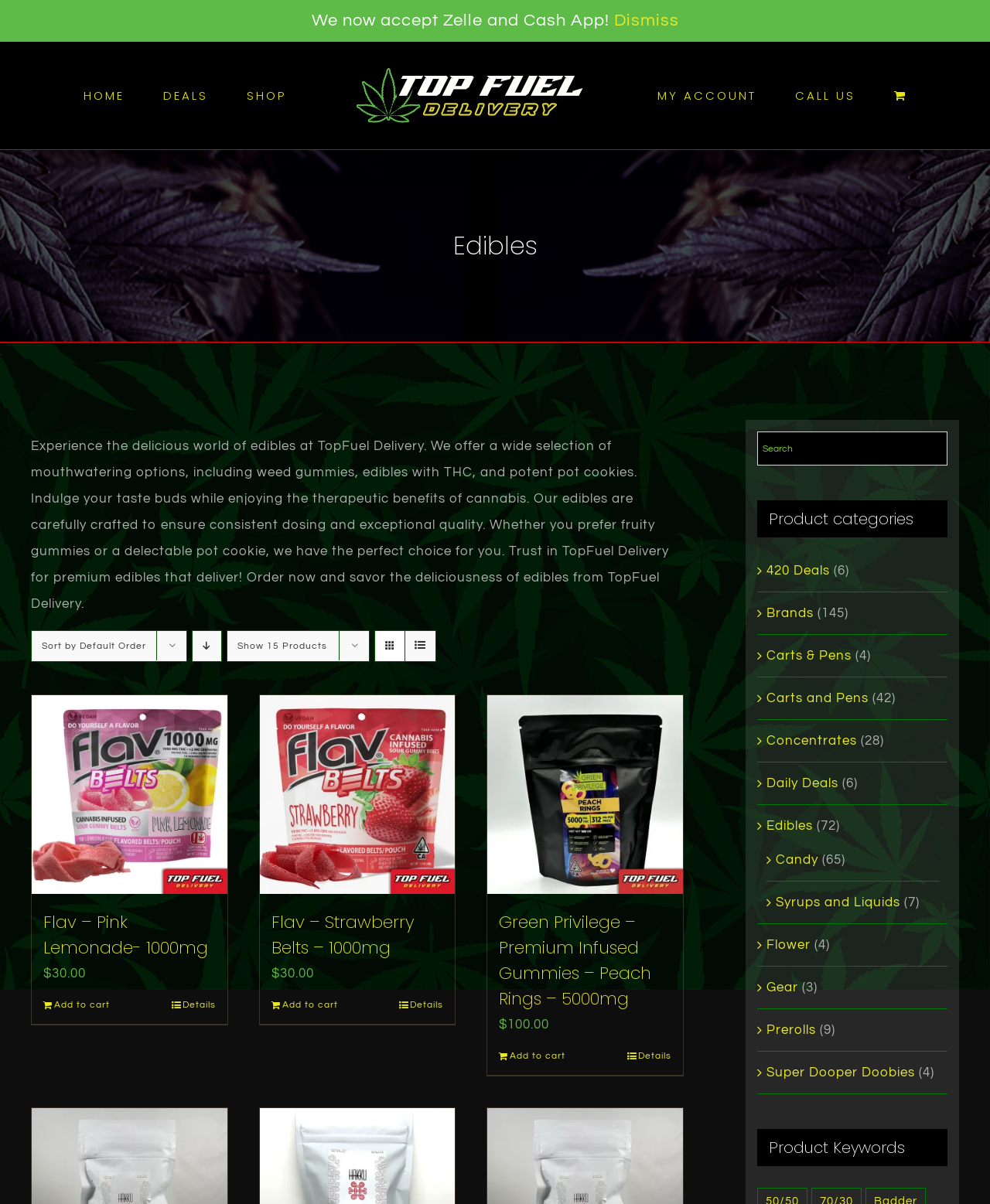How many products are listed under the 'Candy' category?
Respond to the question with a single word or phrase according to the image.

65